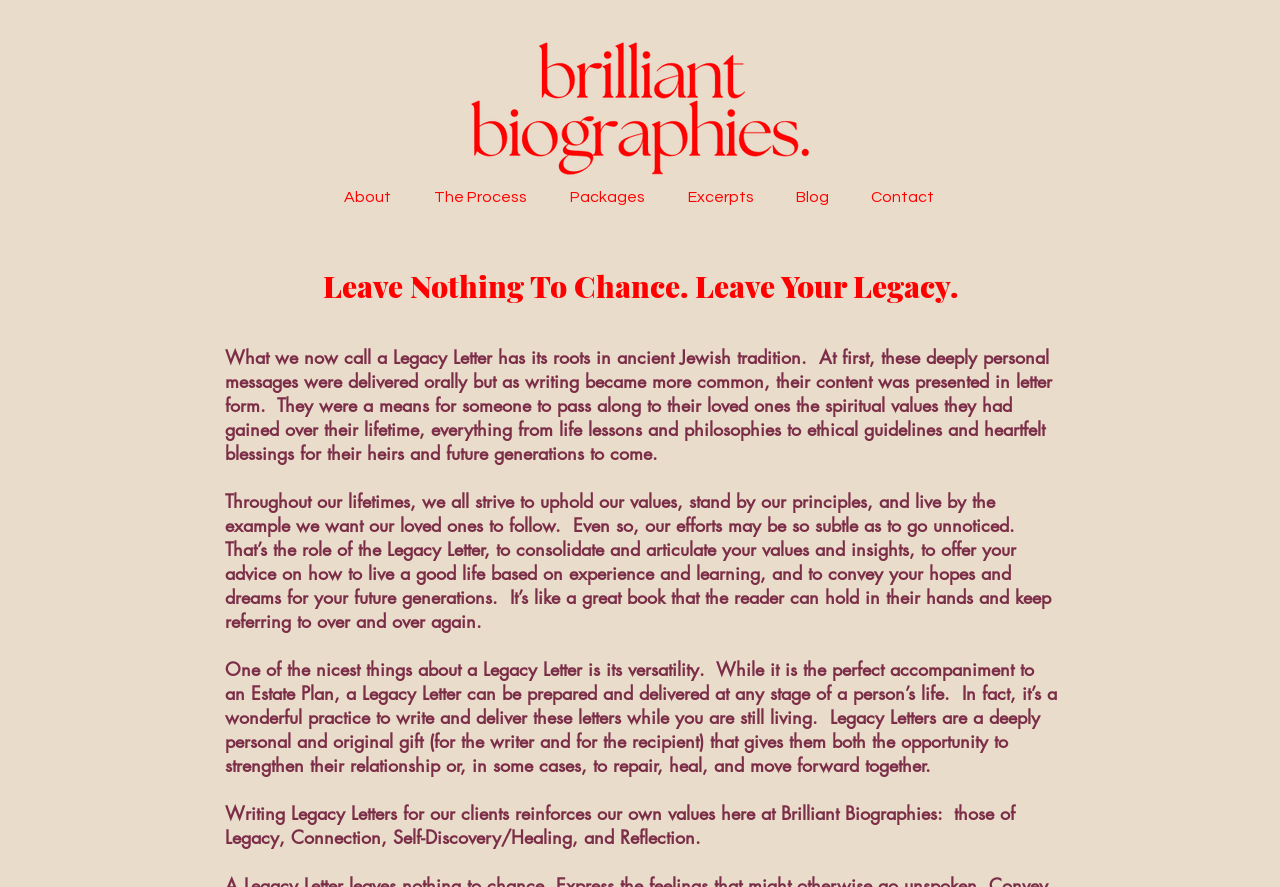Bounding box coordinates are to be given in the format (top-left x, top-left y, bottom-right x, bottom-right y). All values must be floating point numbers between 0 and 1. Provide the bounding box coordinate for the UI element described as: The Process

[0.322, 0.203, 0.428, 0.241]